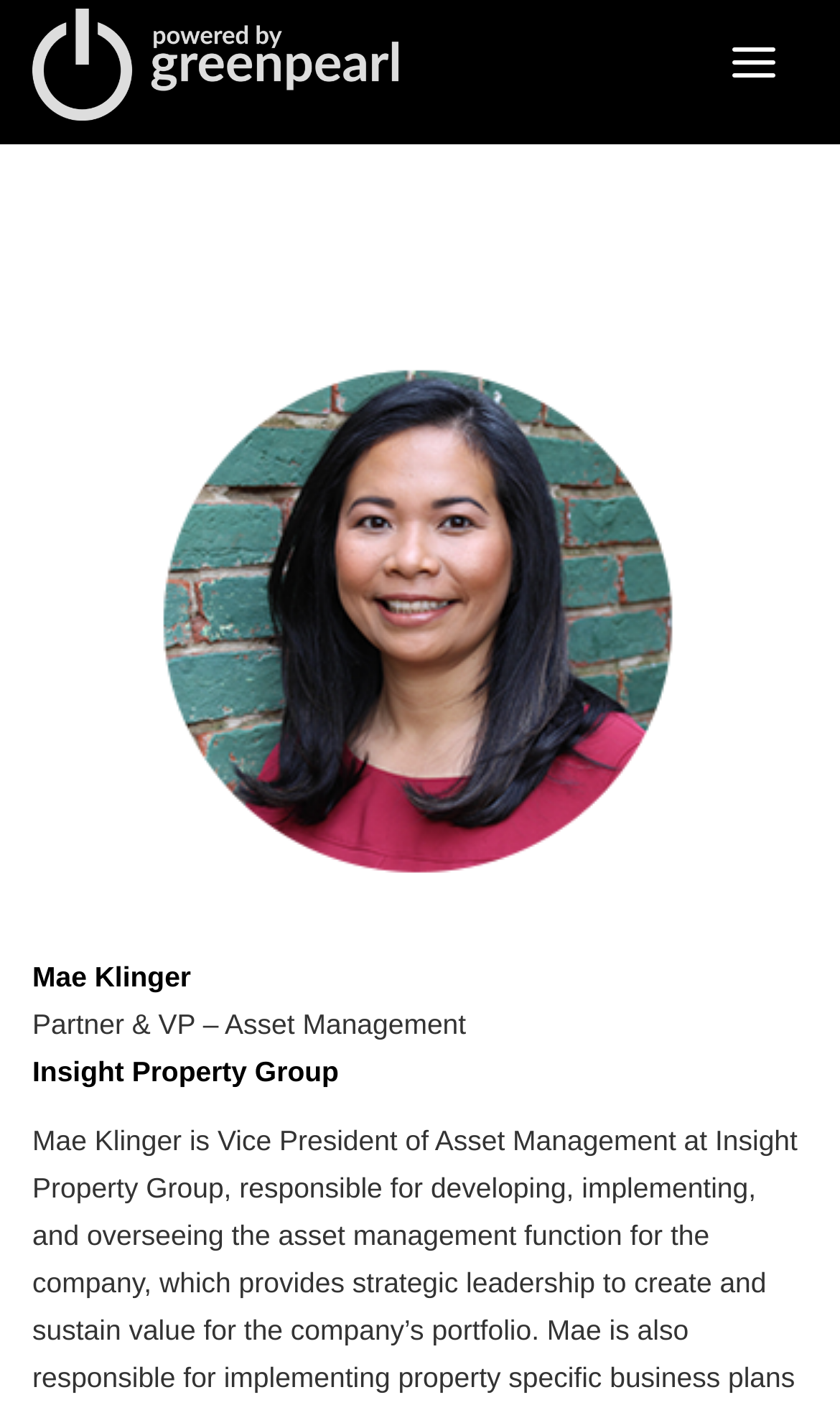Identify the bounding box of the UI element described as follows: "Contact Us". Provide the coordinates as four float numbers in the range of 0 to 1 [left, top, right, bottom].

[0.038, 0.31, 0.247, 0.33]